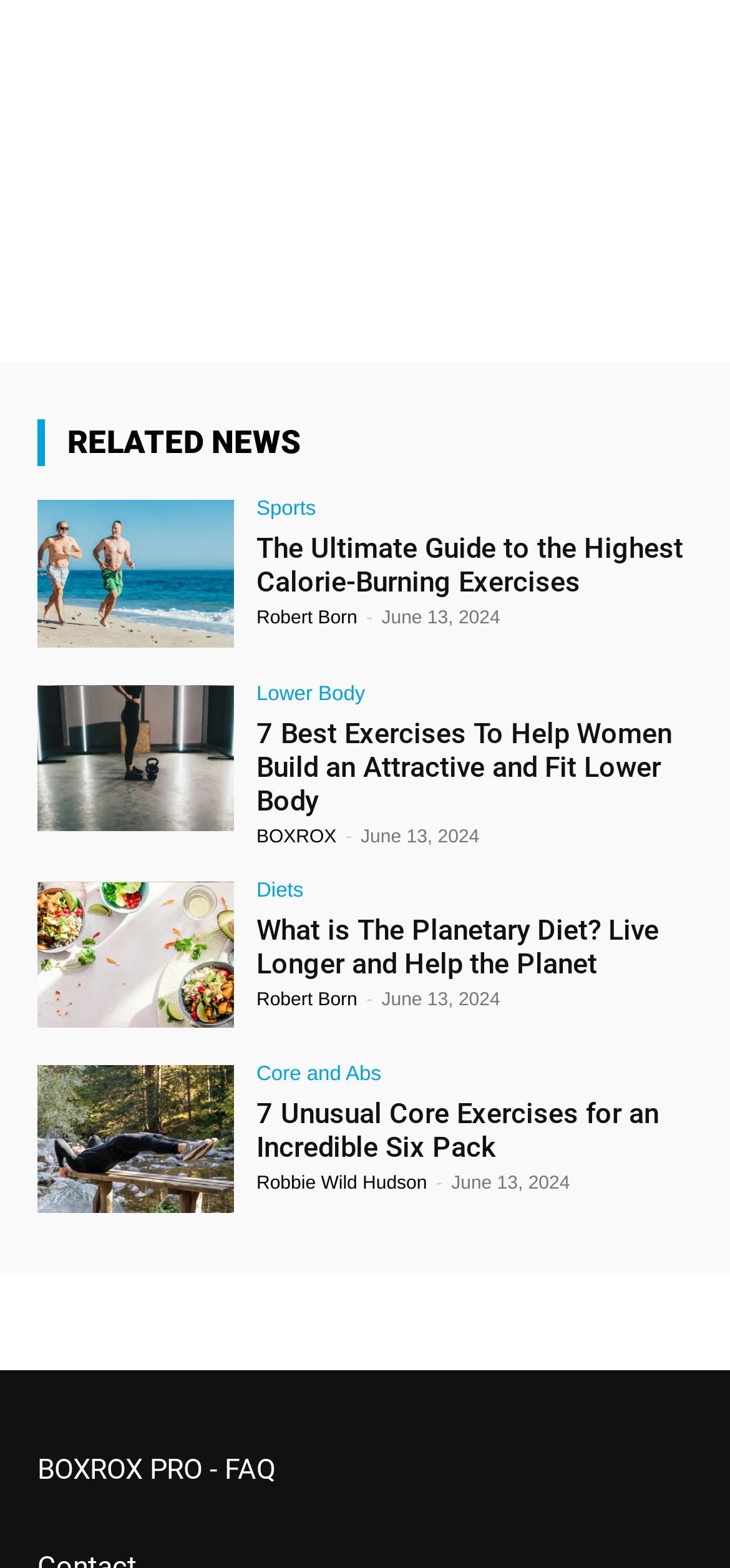Given the element description: "BOXROX PRO - FAQ", predict the bounding box coordinates of the UI element it refers to, using four float numbers between 0 and 1, i.e., [left, top, right, bottom].

[0.051, 0.926, 0.377, 0.948]